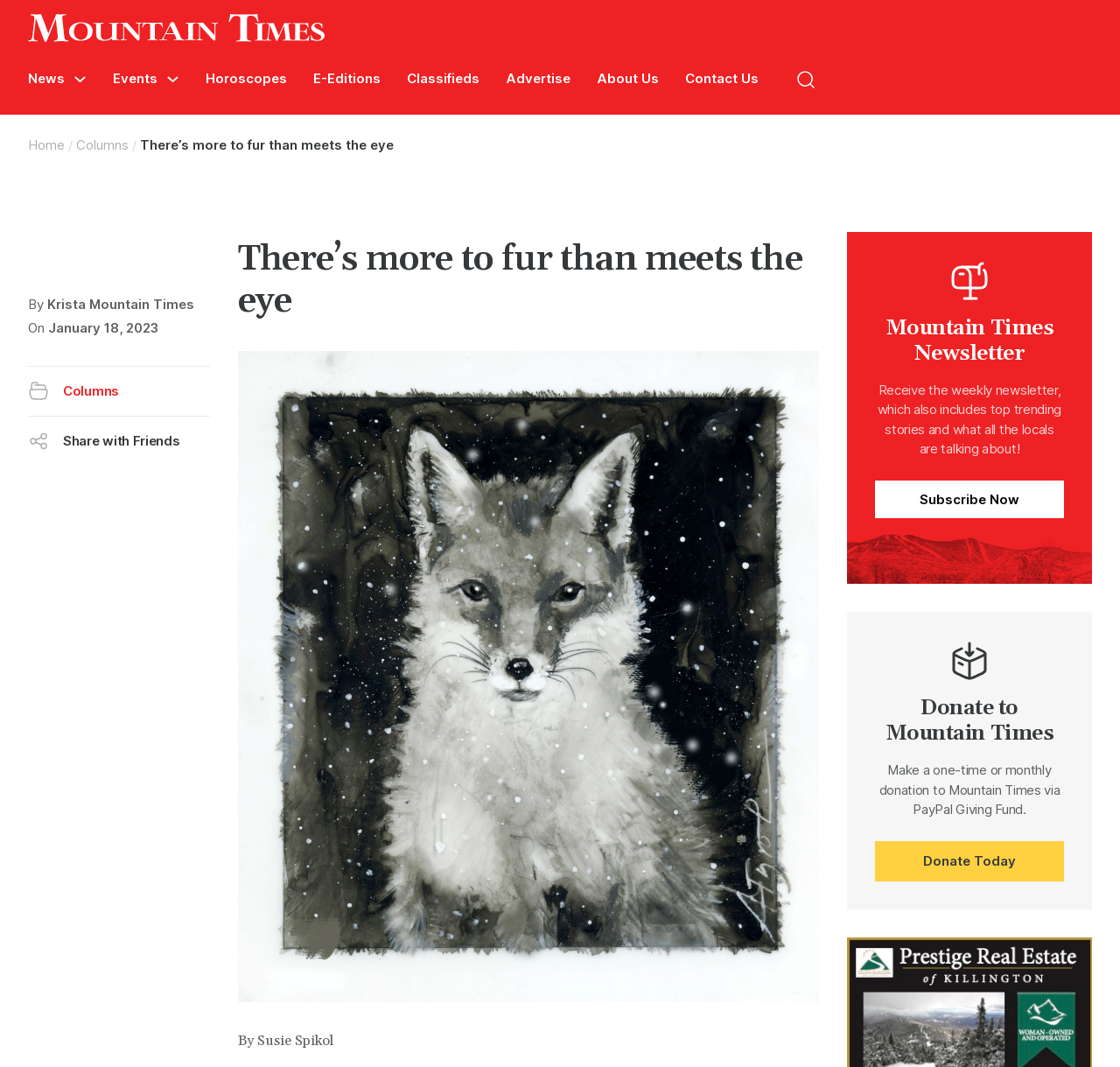Determine the bounding box coordinates of the element's region needed to click to follow the instruction: "Click on News". Provide these coordinates as four float numbers between 0 and 1, formatted as [left, top, right, bottom].

[0.025, 0.065, 0.058, 0.083]